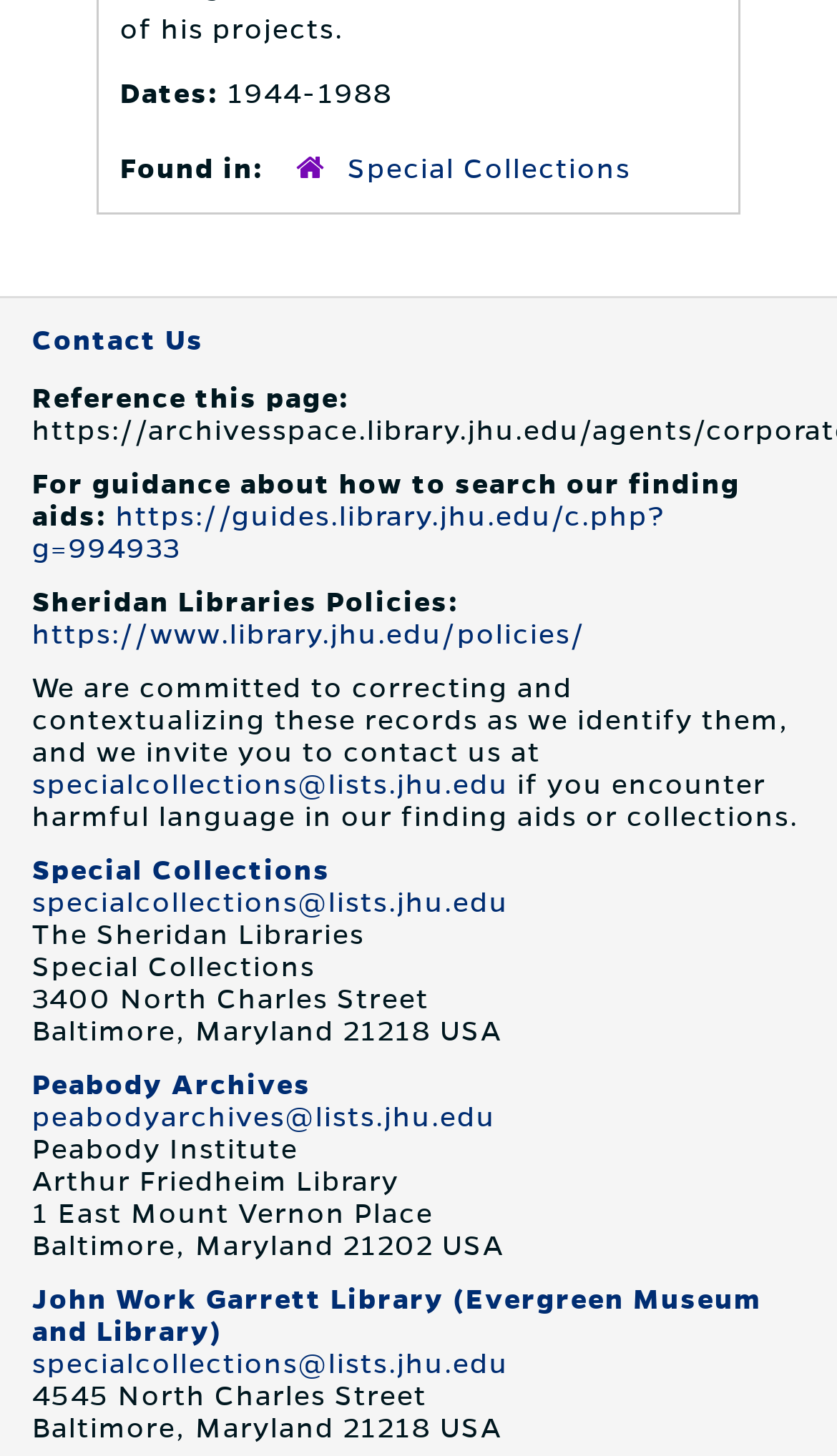Locate the bounding box coordinates of the segment that needs to be clicked to meet this instruction: "Contact 'specialcollections@lists.jhu.edu'".

[0.038, 0.529, 0.608, 0.55]